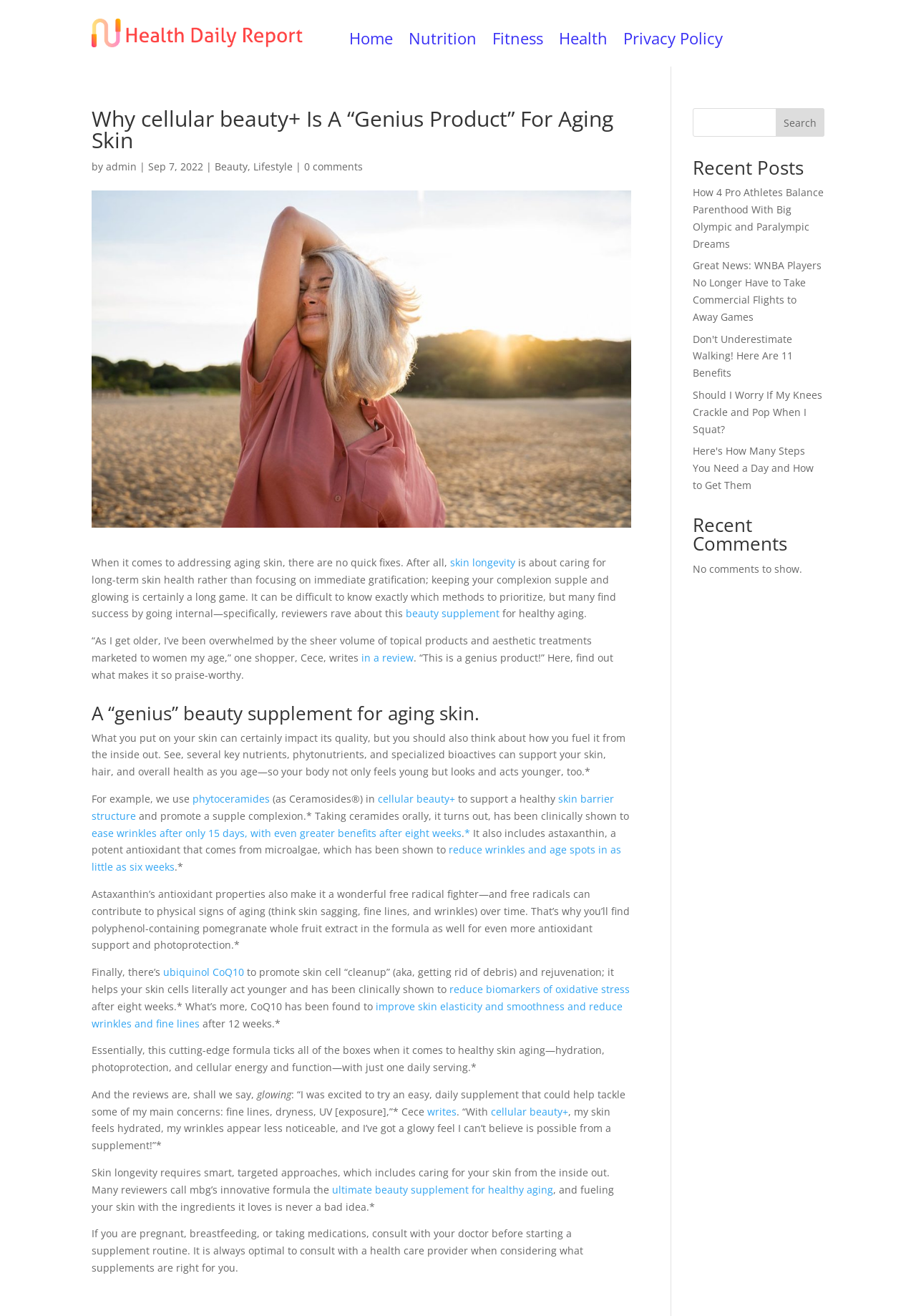Use the details in the image to answer the question thoroughly: 
What is the topic of the article?

The topic of the article can be determined by reading the heading 'Why cellular beauty+ Is A “Genius Product” For Aging Skin' and the content of the article, which discusses the benefits of a beauty supplement for healthy aging skin.